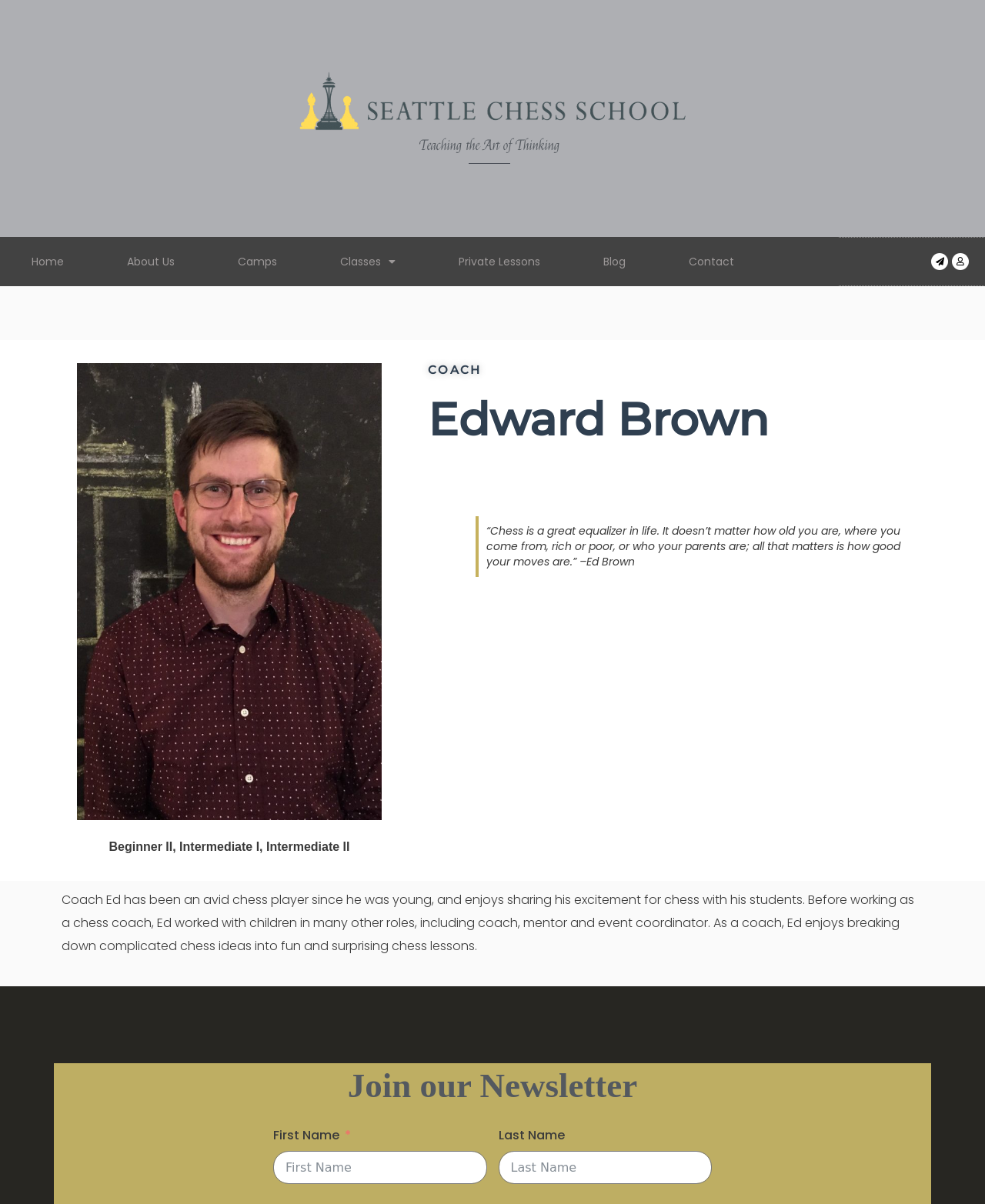Explain the contents of the webpage comprehensively.

The webpage is about Edward Brown, a chess coach, and his Seattle Chess School. At the top, there is a heading that reads "Teaching the Art of Thinking". Below this heading, there is a navigation menu with links to "Home", "About Us", "Camps", "Classes", "Private Lessons", "Blog", and "Contact". The menu is aligned to the left side of the page.

To the right of the navigation menu, there are two icons: a paper plane and a user icon. 

The main content of the page is divided into two sections. On the left side, there is an image of Coach Ed, and below it, there is a list of chess levels: "Beginner II, Intermediate I, Intermediate II". 

On the right side, there is a heading that reads "COACH" followed by the name "Edward Brown". Below this, there is a quote from Ed Brown about chess being a great equalizer in life. 

Further down, there is a paragraph about Coach Ed's background, describing his experience as a chess player and his work with children in various roles. 

At the bottom of the page, there is a section to join the newsletter. It has a heading "Join our Newsletter" and two input fields for "First Name" and "Last Name".